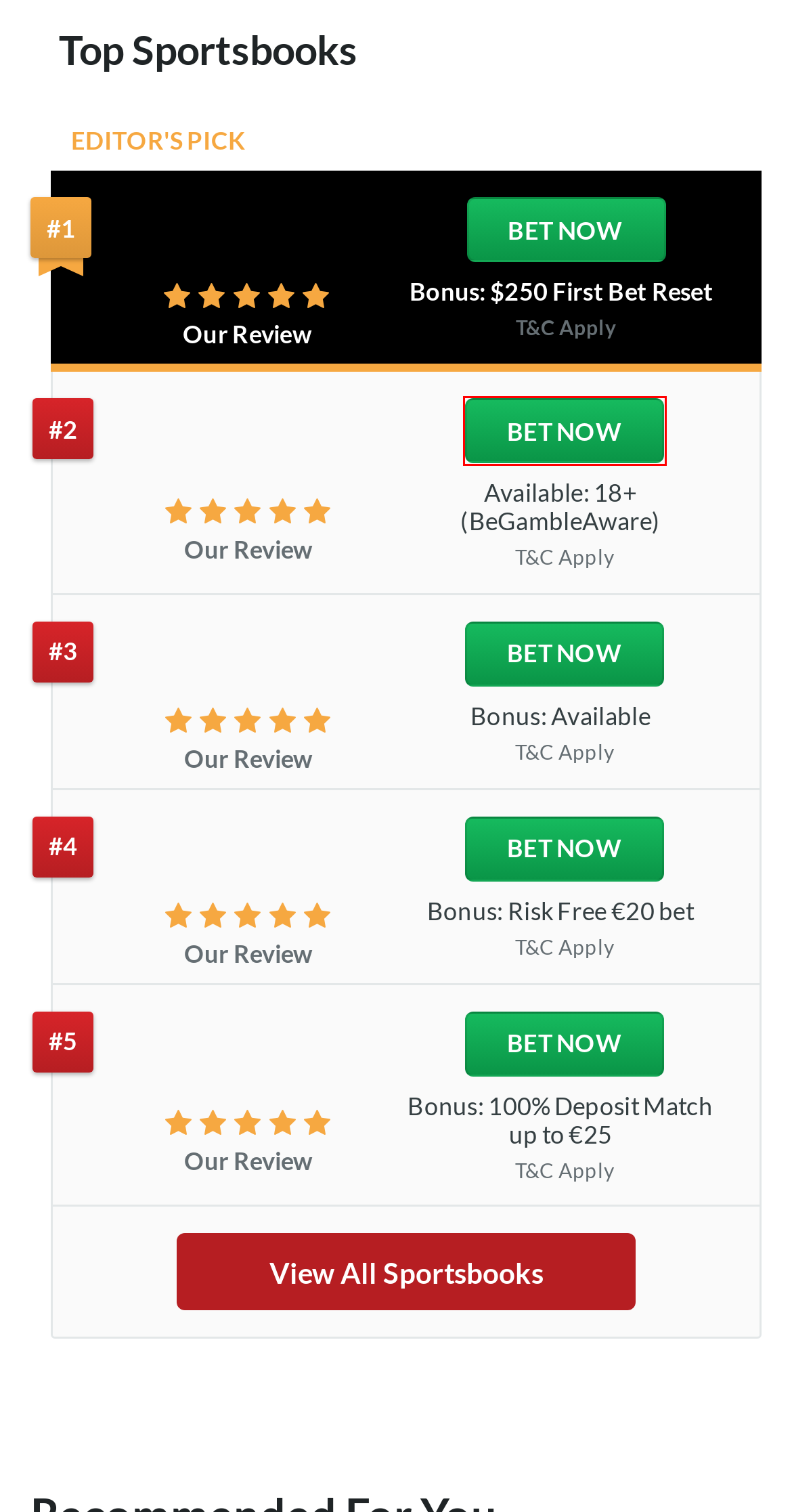Examine the screenshot of a webpage with a red bounding box around a specific UI element. Identify which webpage description best matches the new webpage that appears after clicking the element in the red bounding box. Here are the candidates:
A. 888sport Review for 2024 - Top Bonuses and Honest Review
B. Bet365 Review: Where Is Bet365 Legal in the US?
C. Unibet Review: Sportsbook App & Legal States
D. 2024 UEFA Champions League Odds Tracker
E. Betway Sportsbook: App Review and Sign-Up Bonus
F. Sports Betting Sites & Best Online Sportsbooks in 2024
G. Paddy Power Sportsbook Review 2021 | SBD
H. Important Notice | 888.com™

H